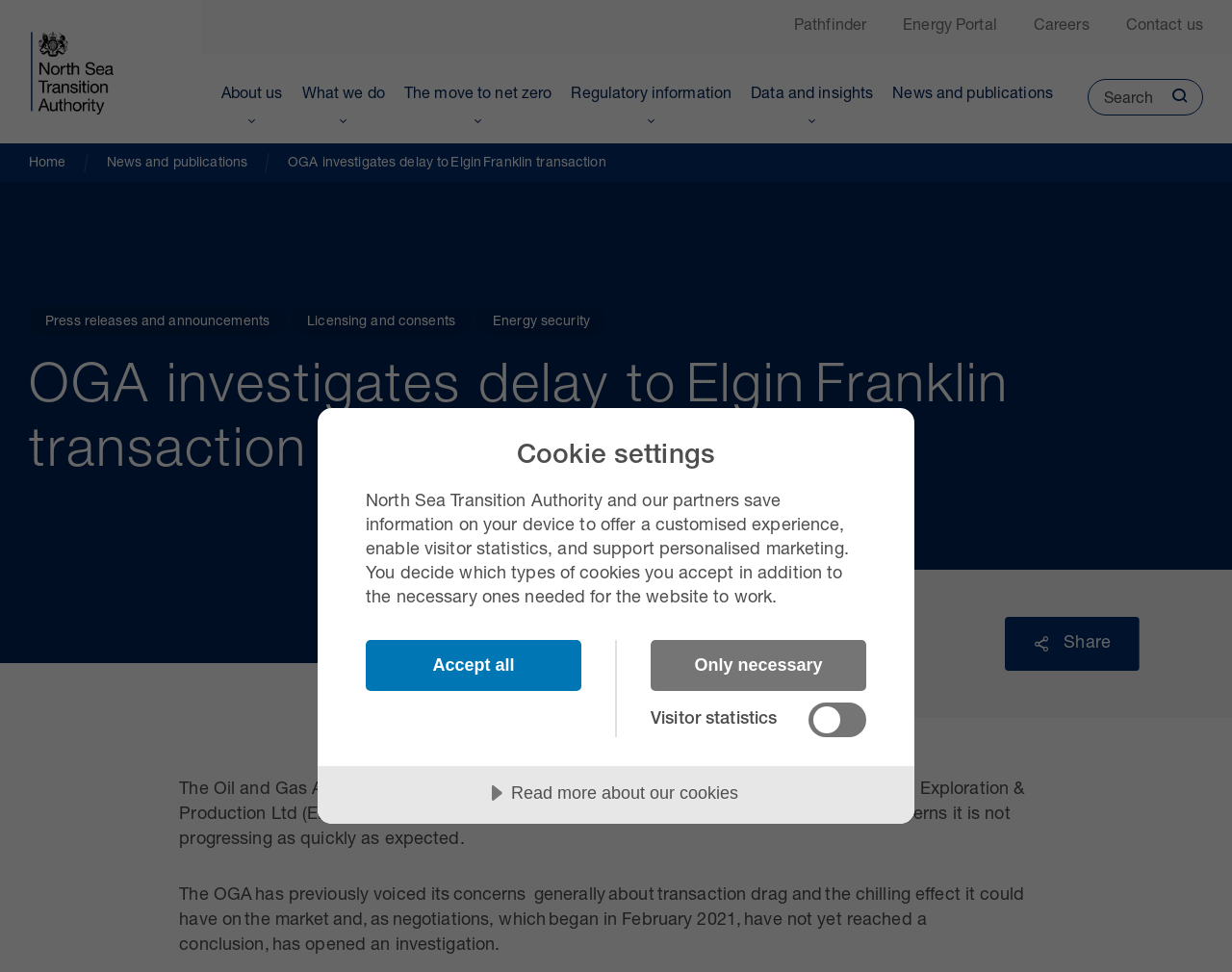Extract the bounding box coordinates for the UI element described as: "Maps and dashboards".

[0.228, 0.313, 0.409, 0.356]